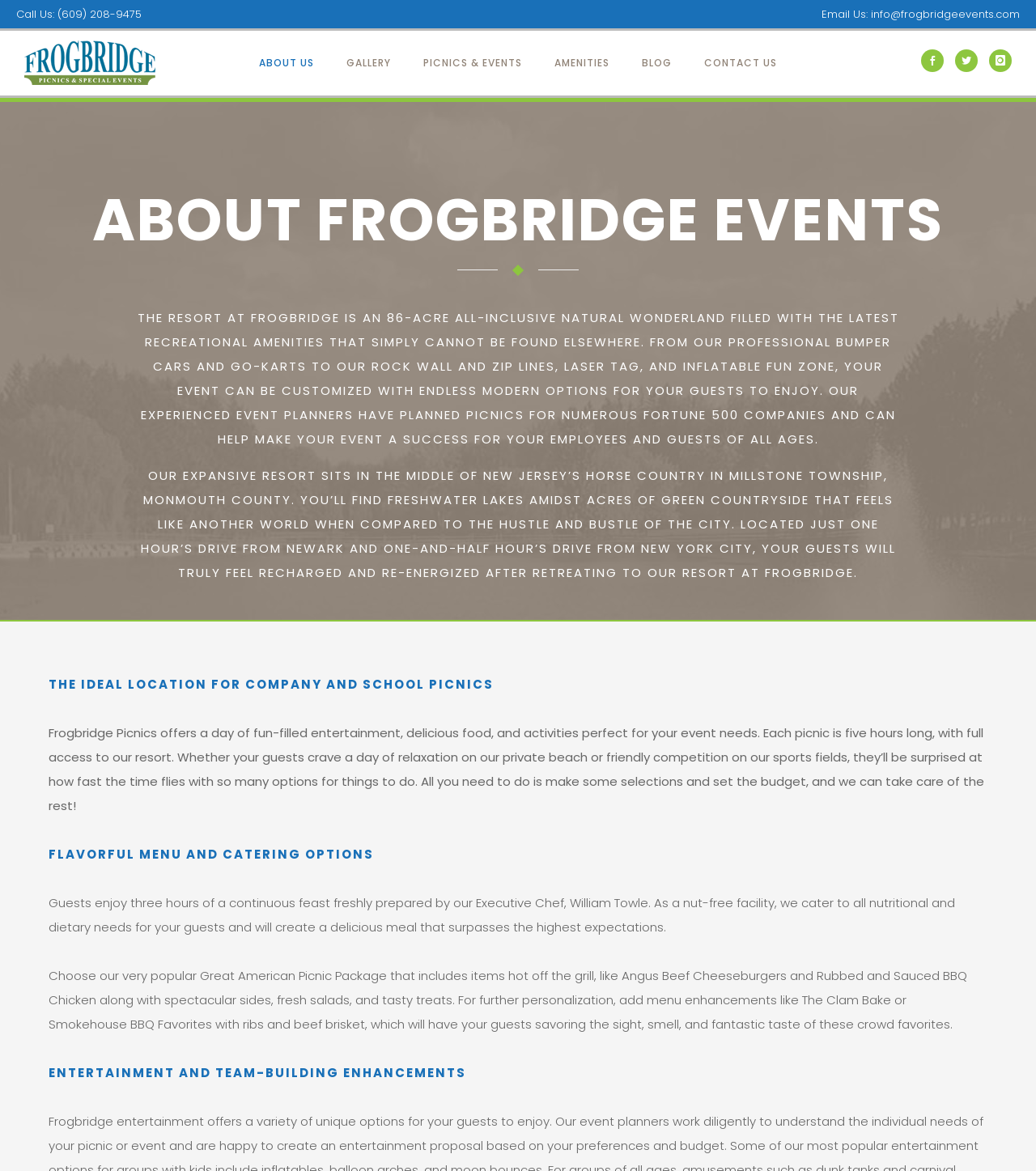What is the name of the executive chef?
Please give a detailed and elaborate explanation in response to the question.

I found the name of the executive chef by reading the section about the menu and catering options, where it mentions that the guests enjoy a continuous feast freshly prepared by our Executive Chef, William Towle.